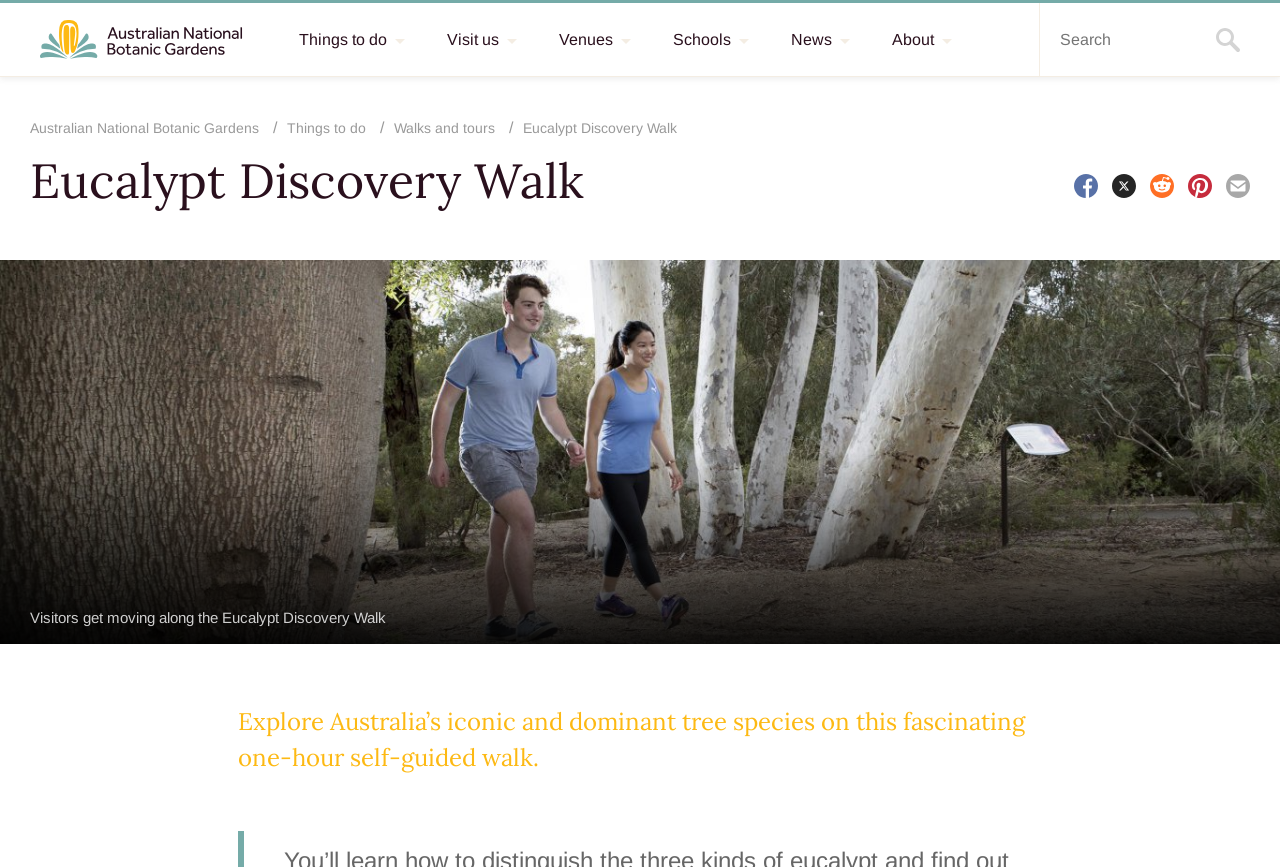How many links are in the top navigation bar?
Please provide a single word or phrase answer based on the image.

6